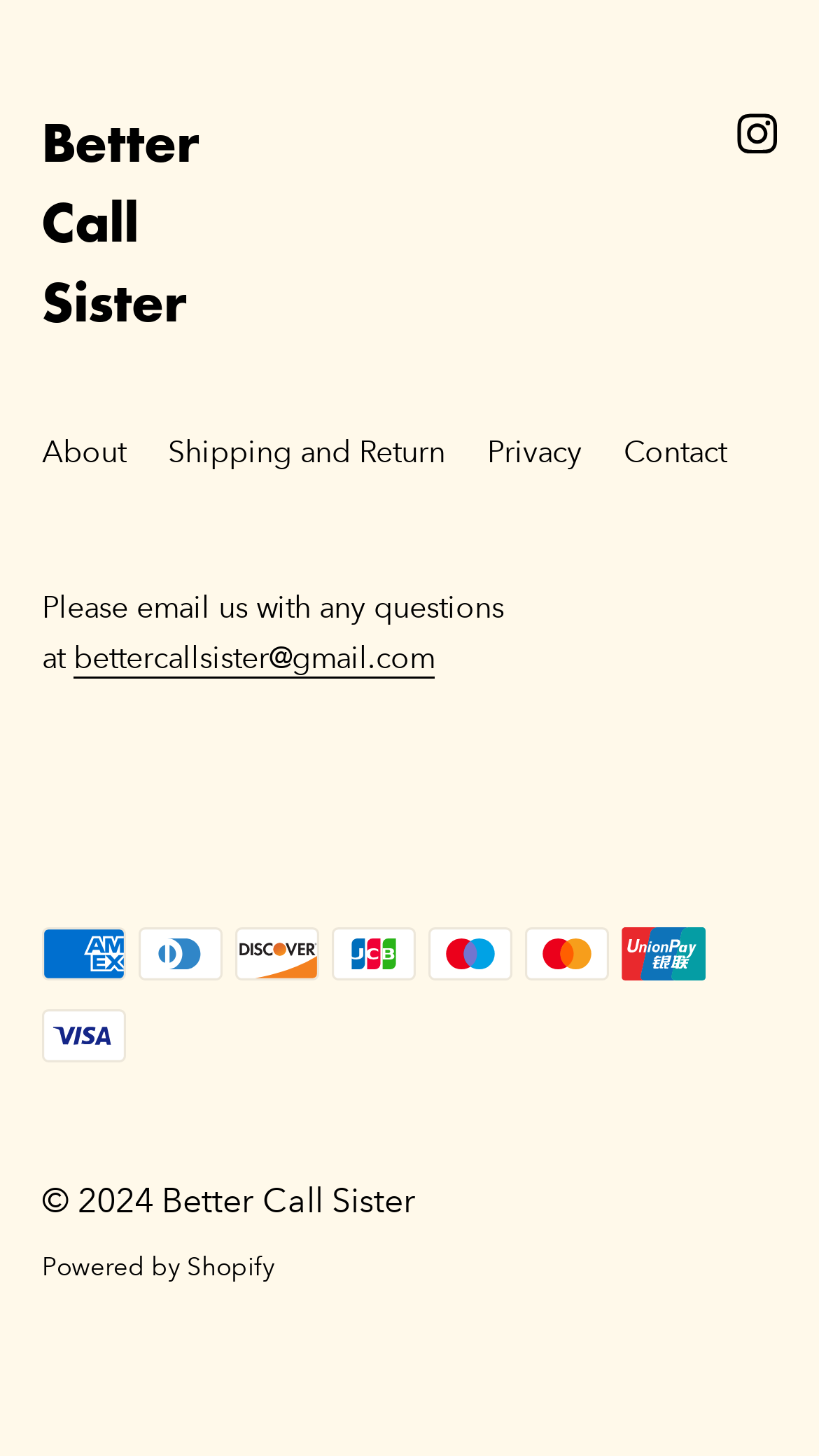Provide the bounding box coordinates of the HTML element this sentence describes: "Ruchiskitchen.com". The bounding box coordinates consist of four float numbers between 0 and 1, i.e., [left, top, right, bottom].

None